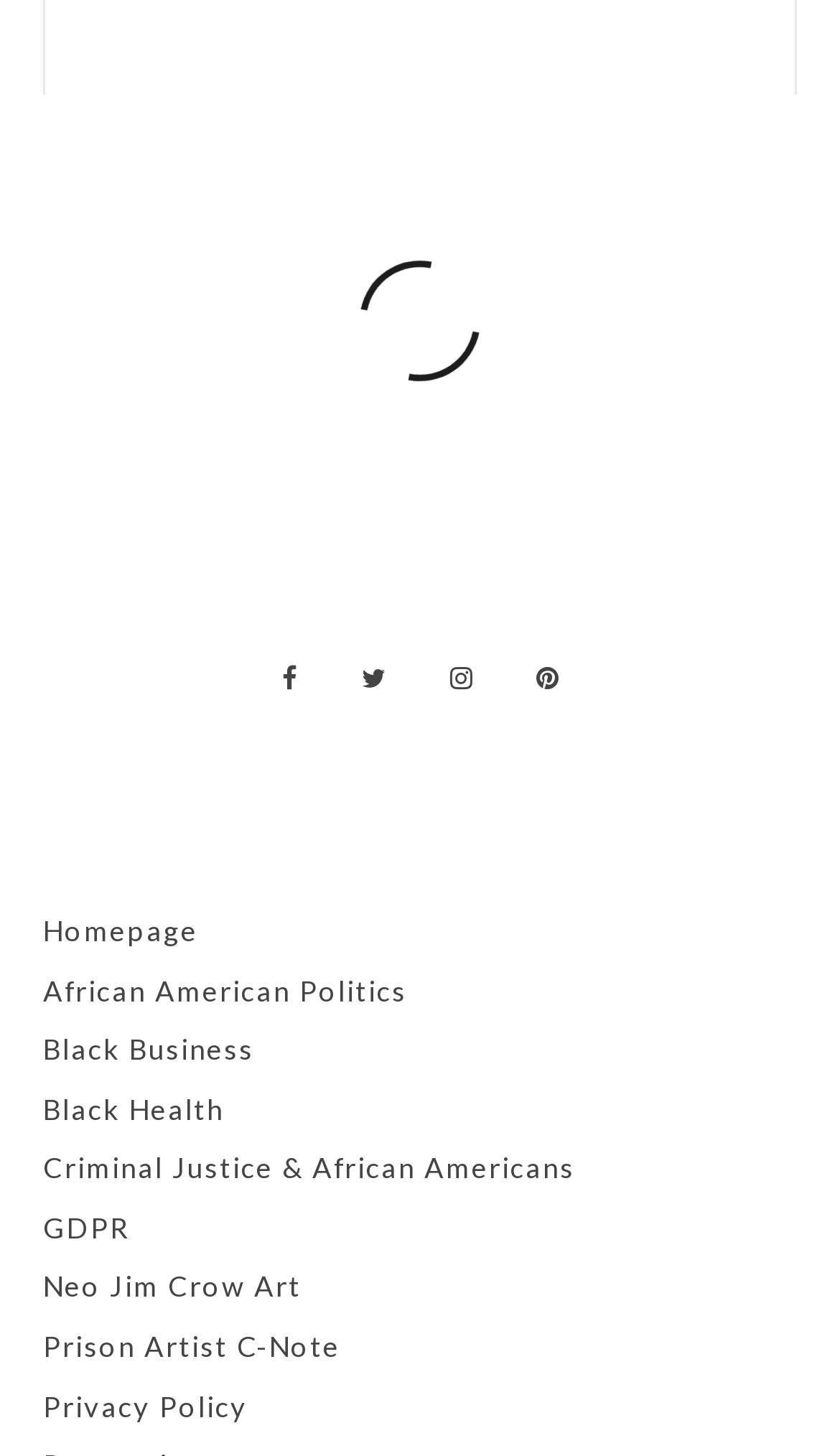Determine the bounding box coordinates (top-left x, top-left y, bottom-right x, bottom-right y) of the UI element described in the following text: Criminal Justice & African Americans

[0.051, 0.802, 0.685, 0.826]